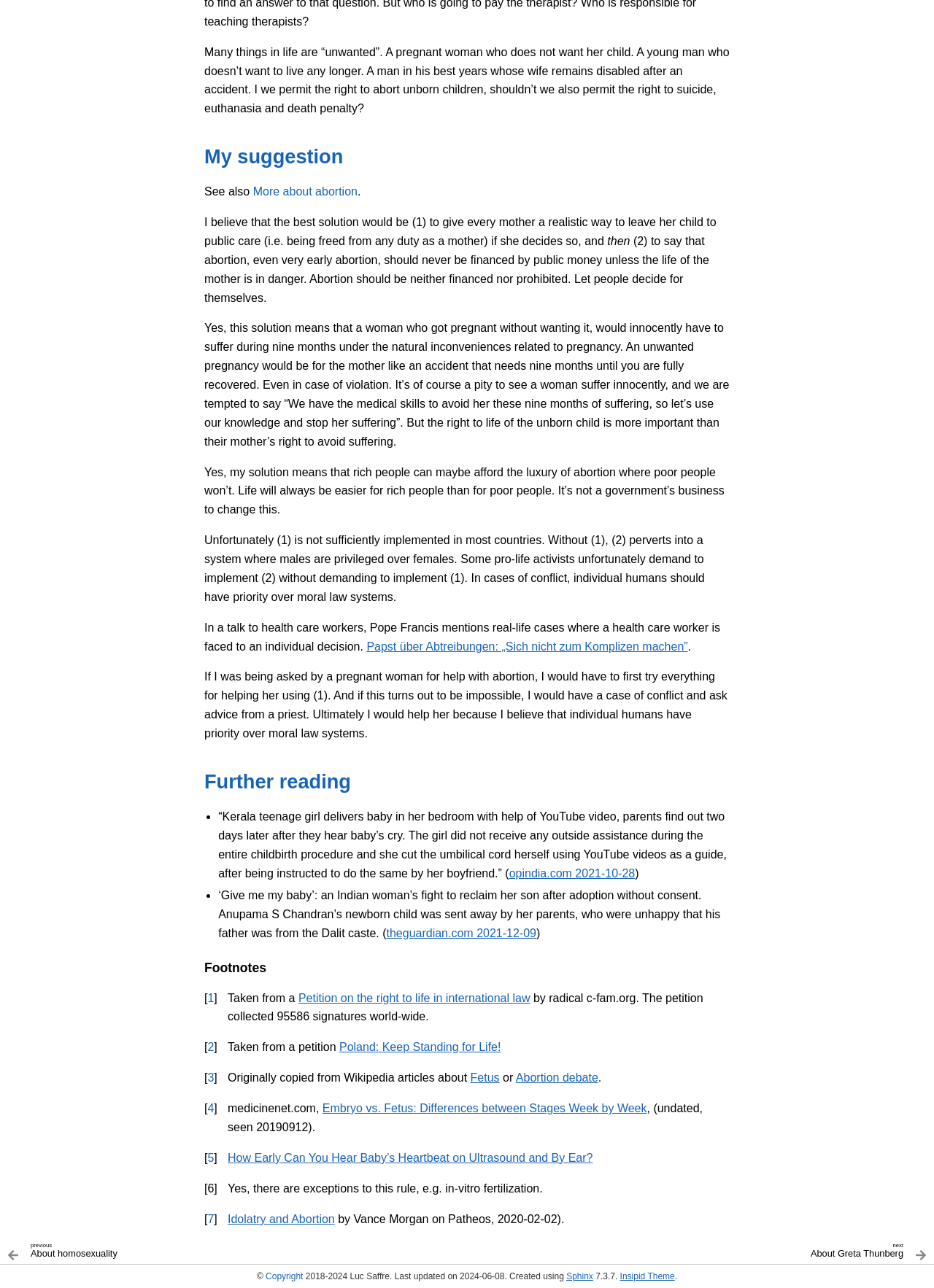Locate the bounding box coordinates of the element I should click to achieve the following instruction: "Check the 'Copyright' information".

[0.284, 0.987, 0.325, 0.995]